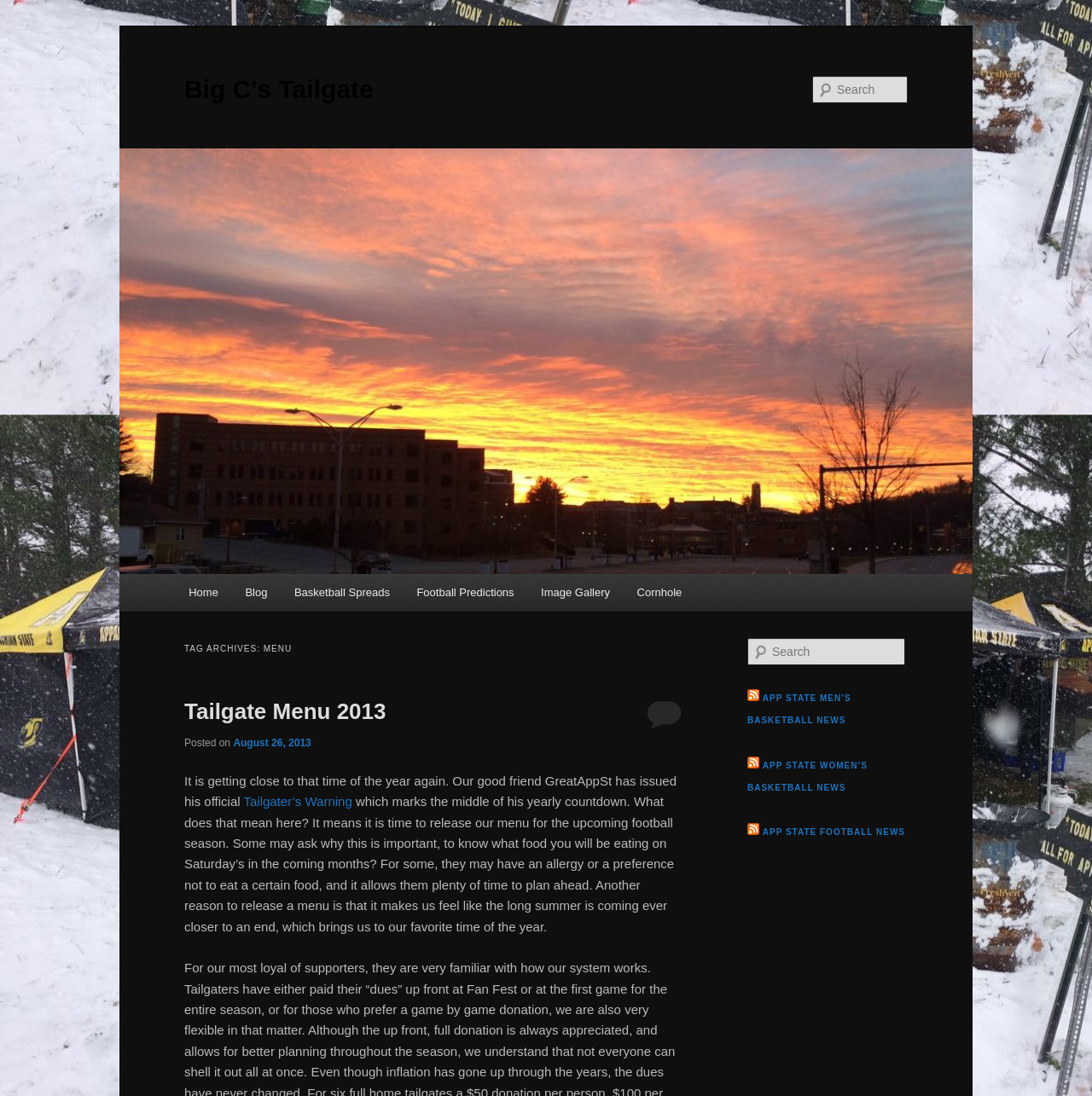What is the name of the tailgate?
Analyze the image and deliver a detailed answer to the question.

The name of the tailgate can be found in the heading element with the text 'Big C's Tailgate' which is located at the top of the webpage.